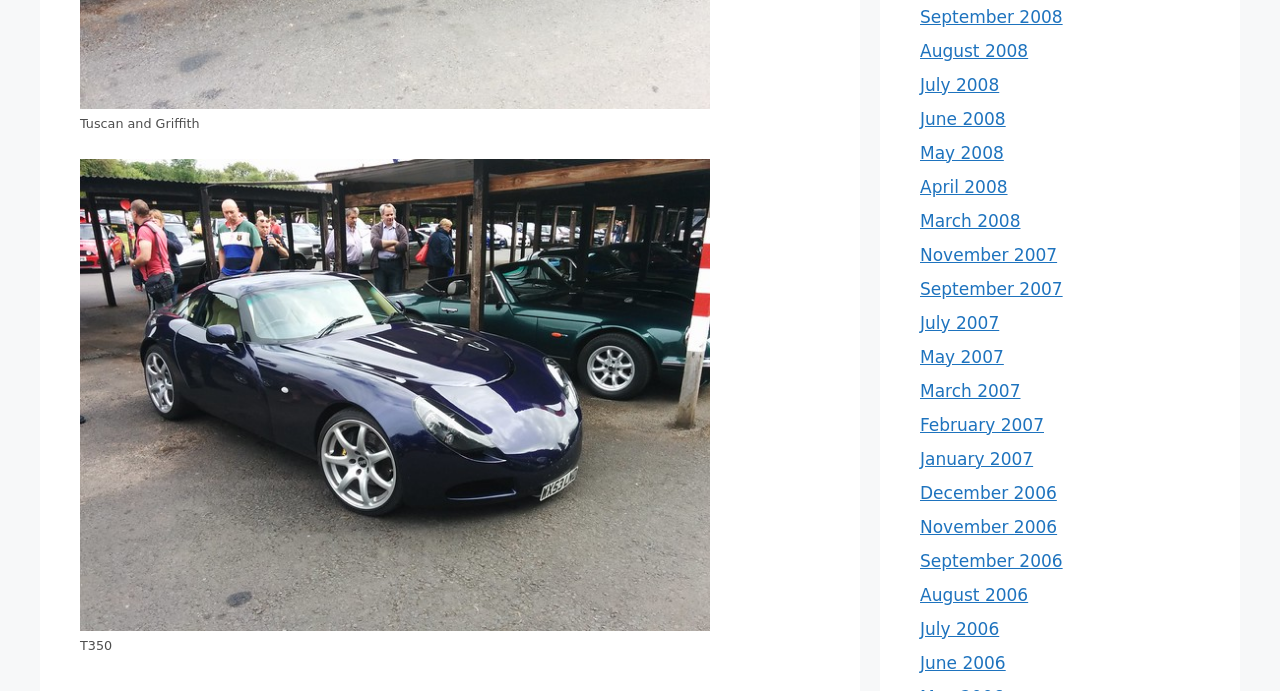Please find and report the bounding box coordinates of the element to click in order to perform the following action: "view Tuscan and Griffith". The coordinates should be expressed as four float numbers between 0 and 1, in the format [left, top, right, bottom].

[0.062, 0.124, 0.555, 0.153]